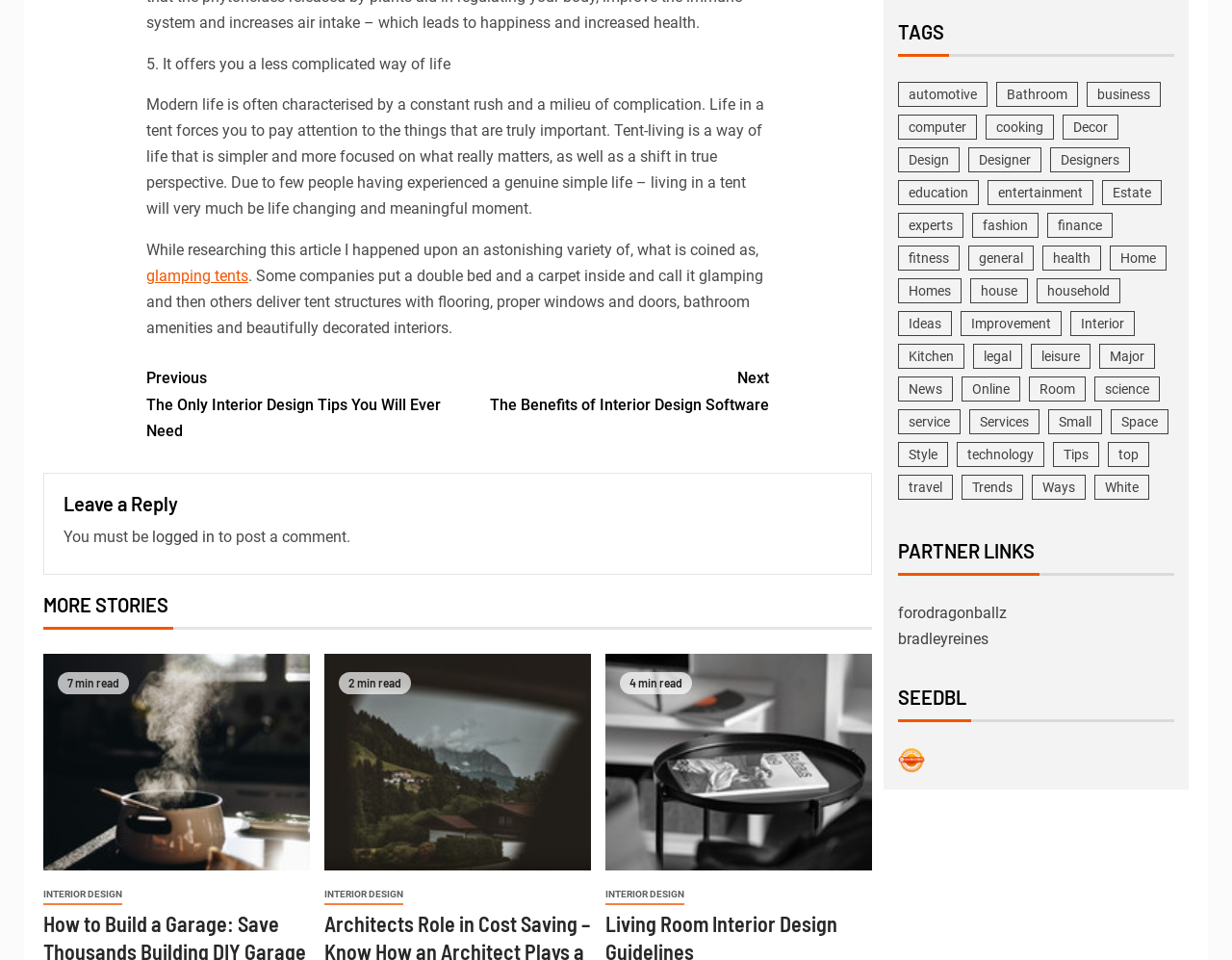How many minutes does it take to read the article 'INTERIOR DESIGN'?
Please provide a single word or phrase in response based on the screenshot.

7 min